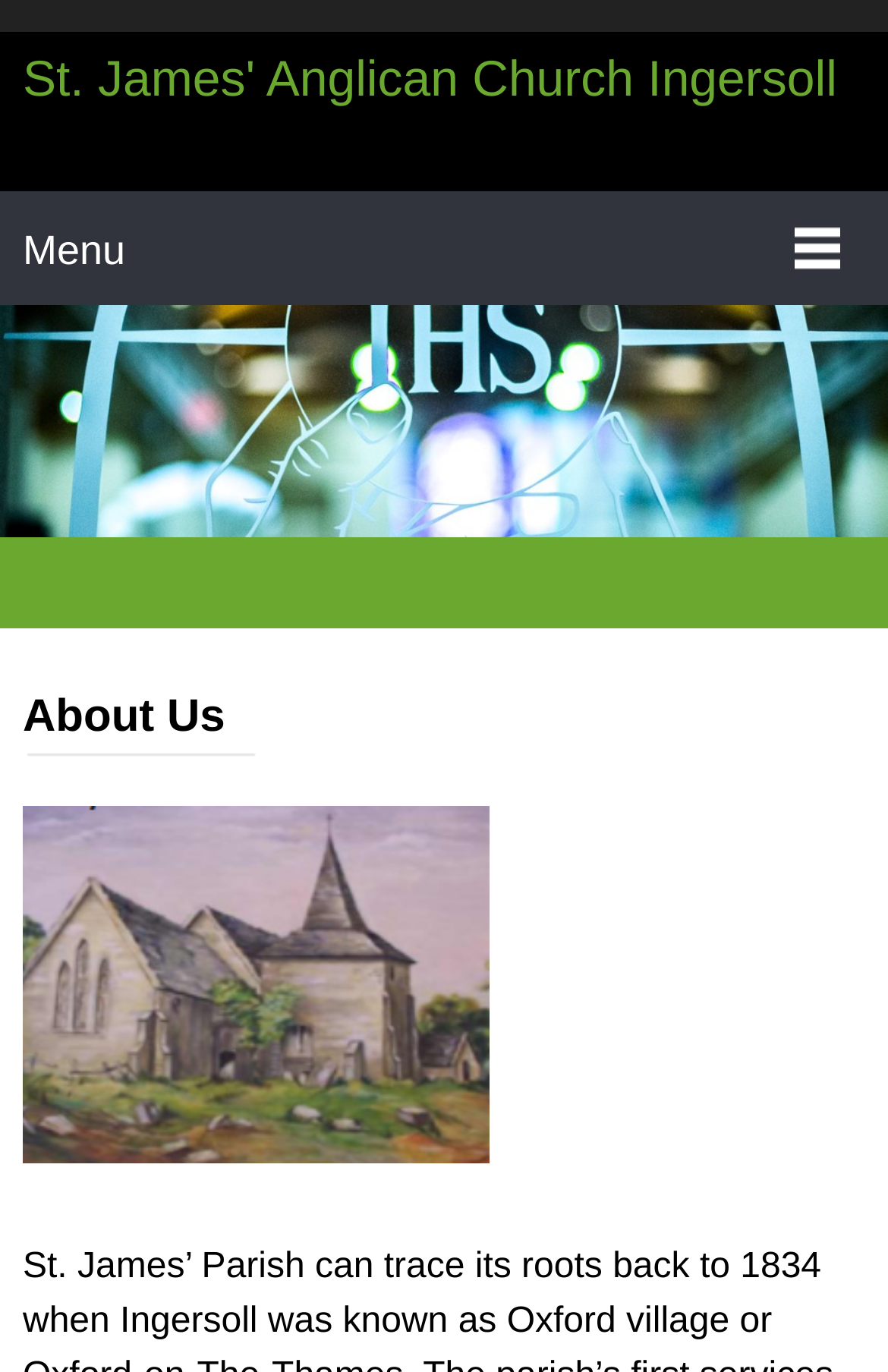Respond to the question below with a single word or phrase:
How many menu items are there?

At least 1